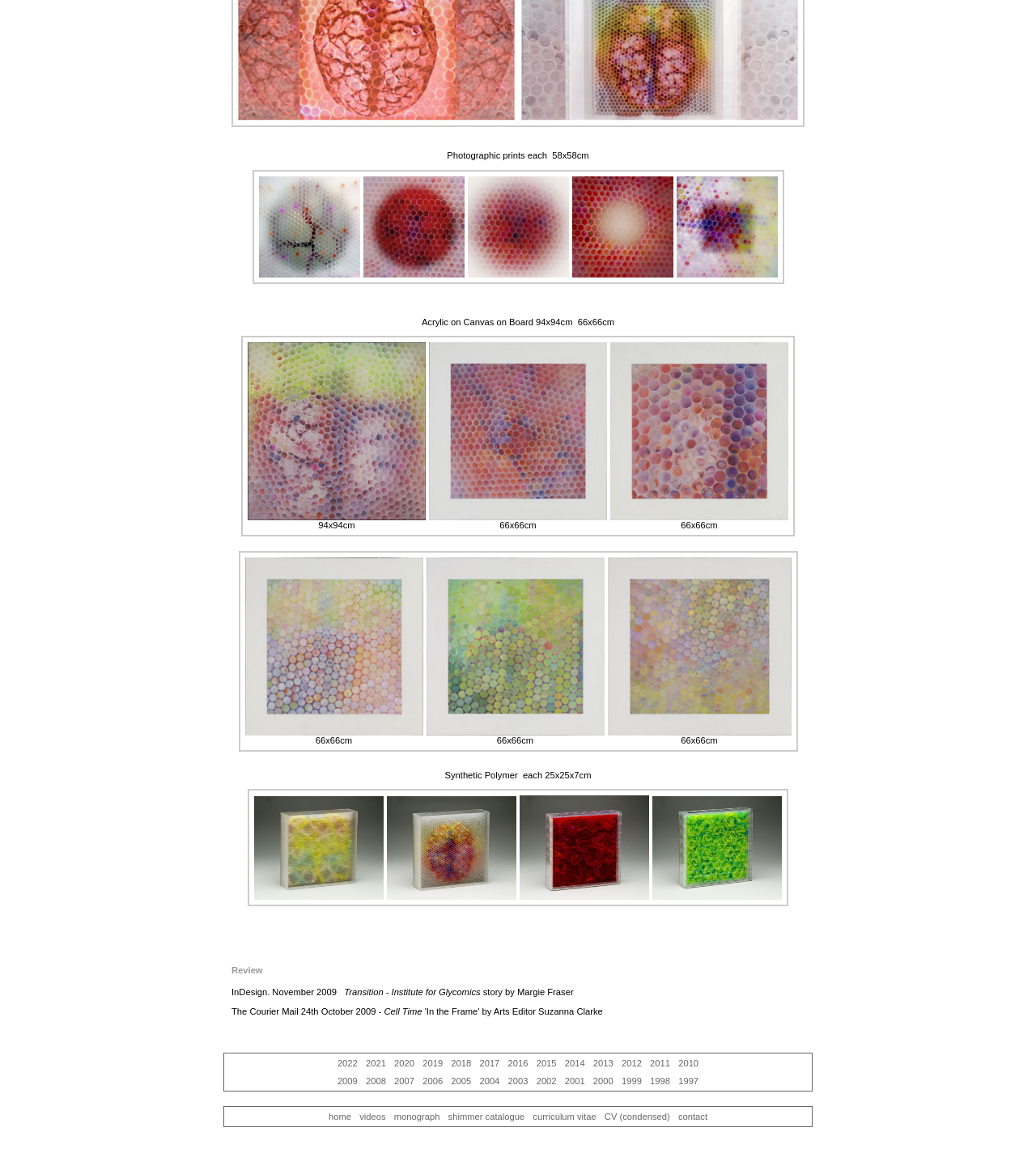What is the year mentioned in the last LayoutTable?
Using the image, respond with a single word or phrase.

2022